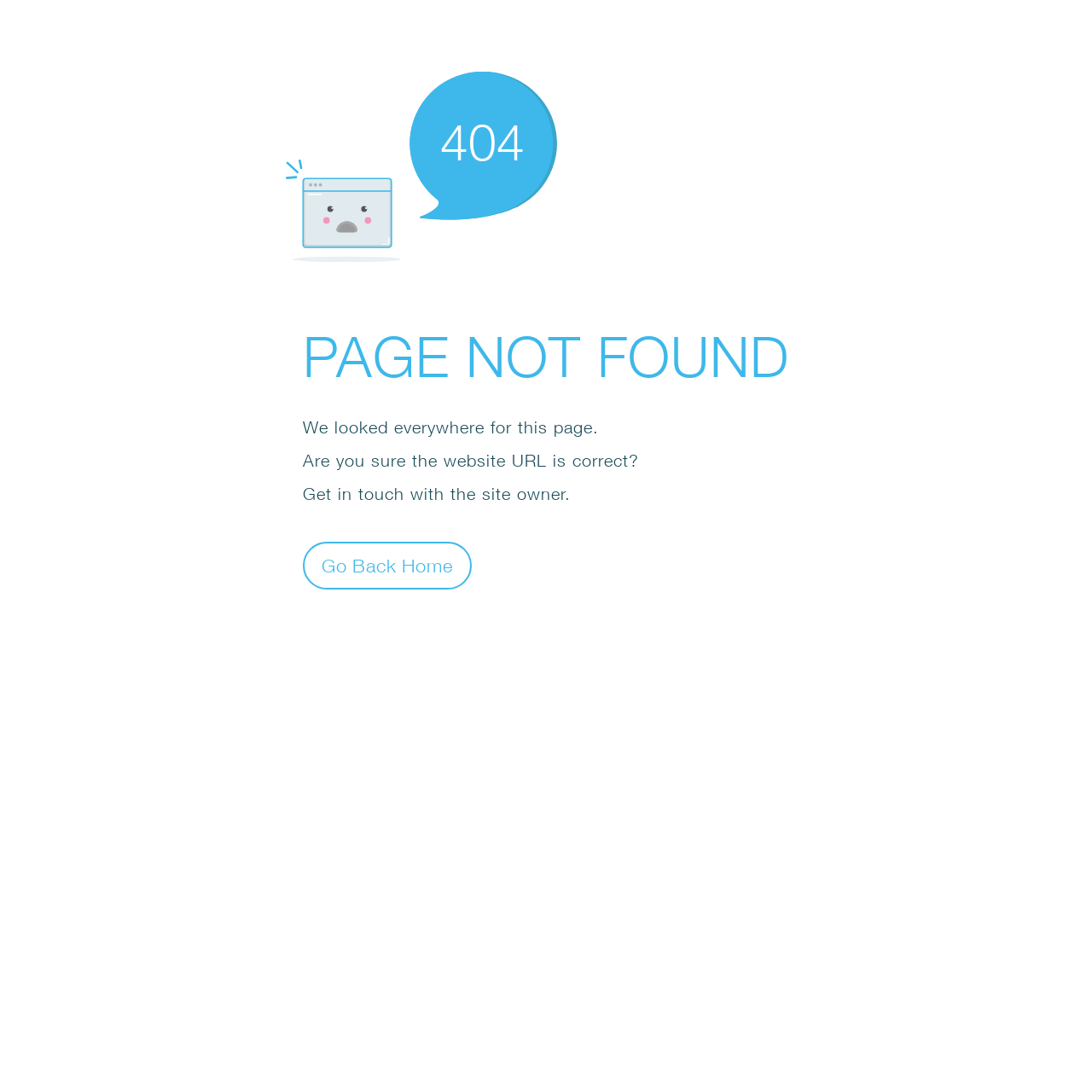Could you please study the image and provide a detailed answer to the question:
What is the main error message?

The main error message is displayed as a static text 'PAGE NOT FOUND' which is a sibling of the SvgRoot element, and it is positioned vertically above the error code '404'.